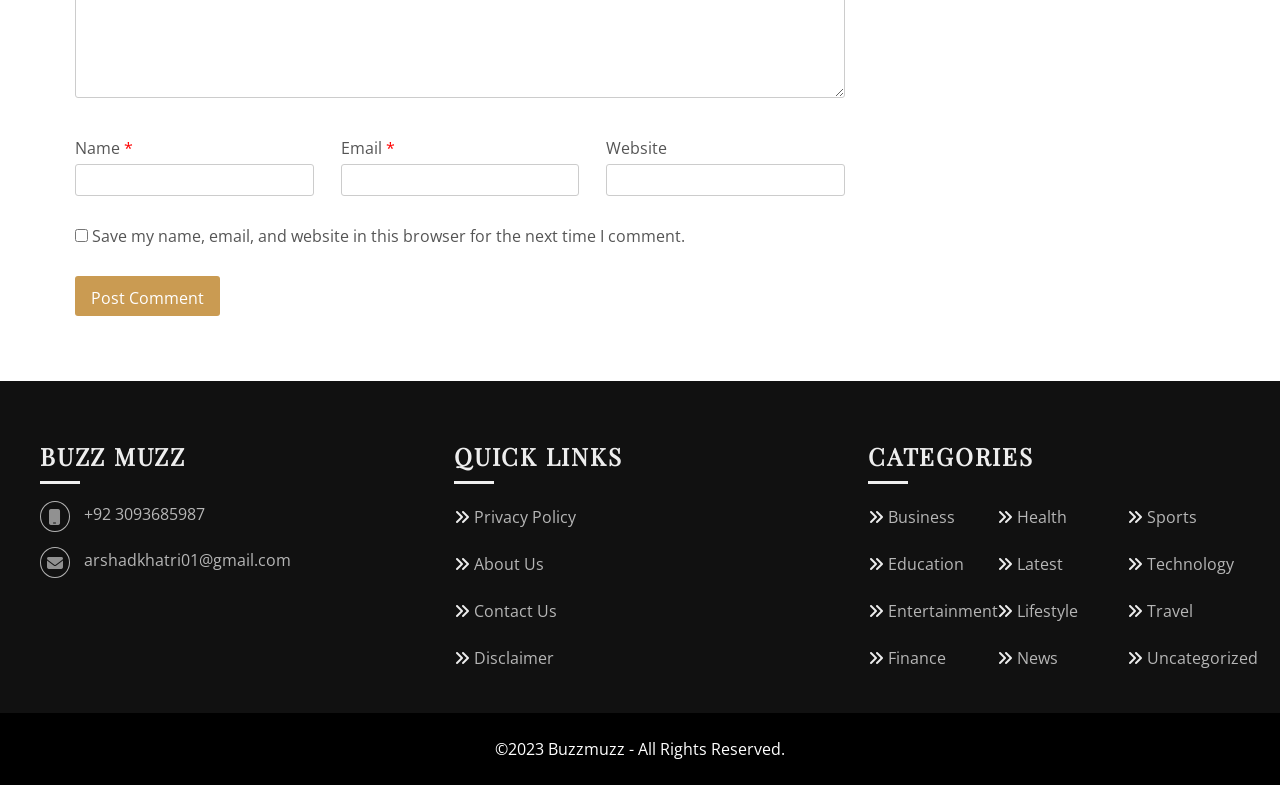Provide a brief response to the question using a single word or phrase: 
What is the phone number listed on the webpage?

+92 3093685987